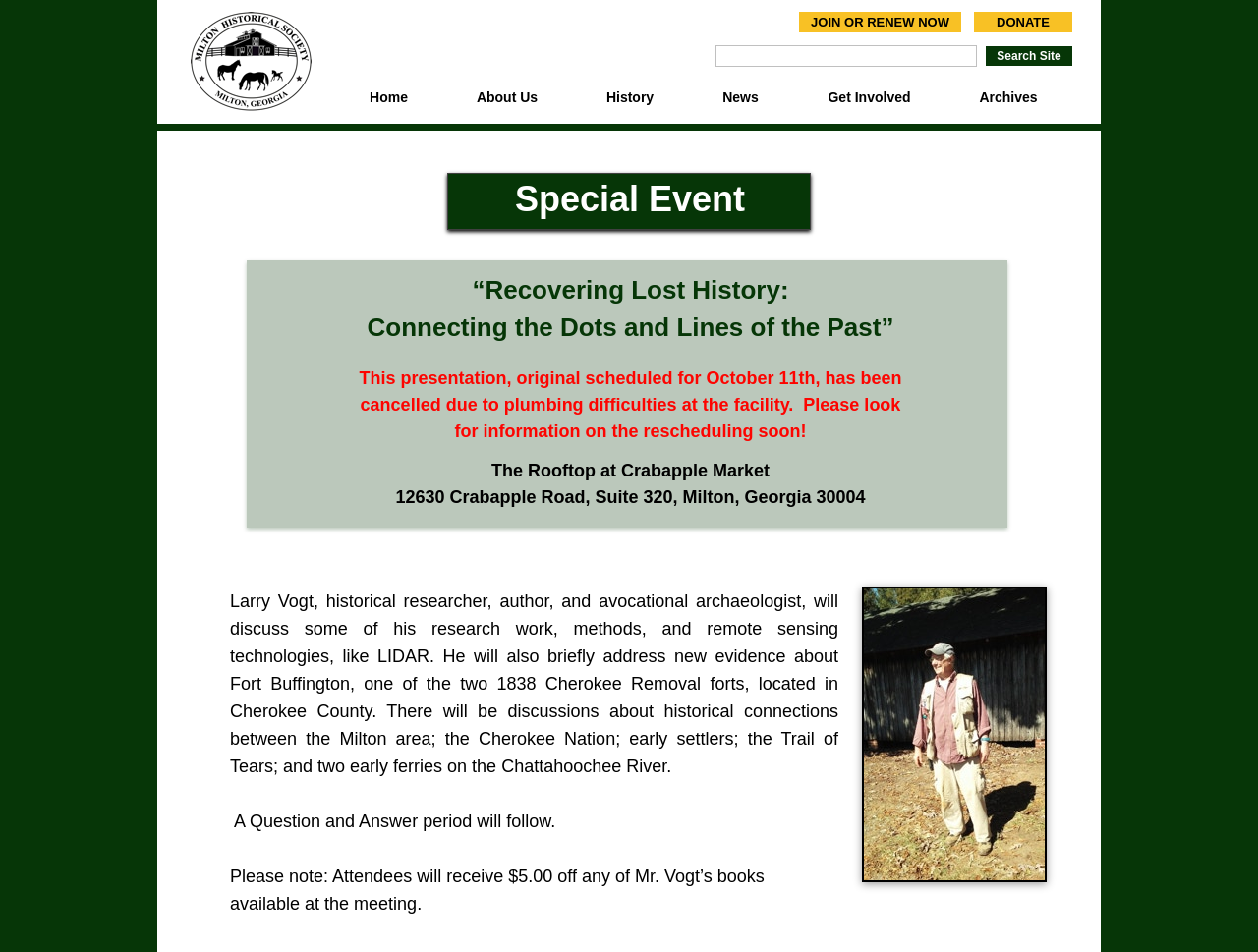What is the event about?
Answer the question with a single word or phrase derived from the image.

Recovering Lost History